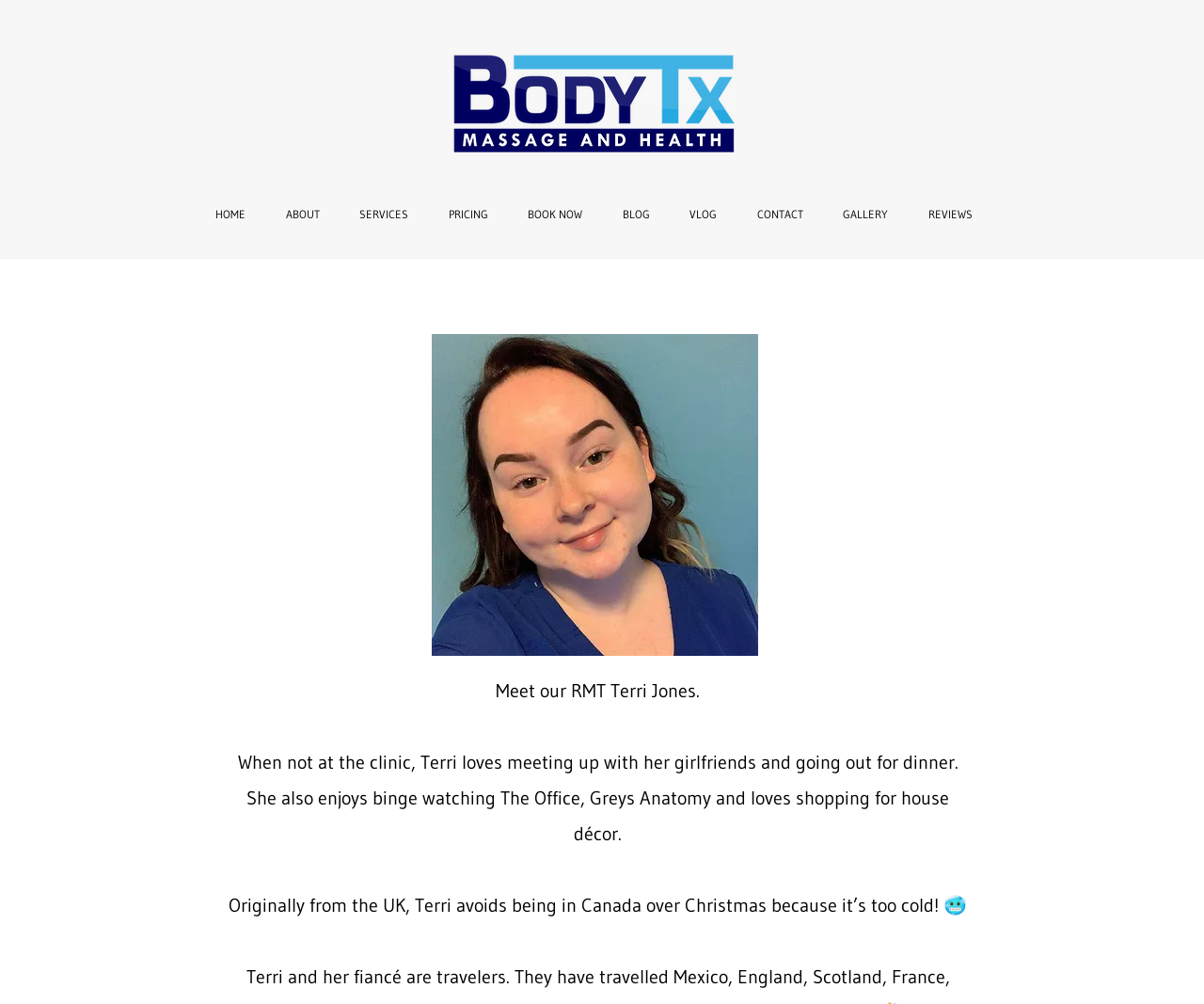Explain the contents of the webpage comprehensively.

The webpage is about Terri Jones, a registered massage therapist (RMT). At the top of the page, there is a navigation menu with 9 links: HOME, ABOUT, SERVICES, PRICING, BOOK NOW, BLOG, VLOG, CONTACT, and GALLERY. These links are aligned horizontally and take up most of the top section of the page.

Below the navigation menu, there is a prominent link with no text, which is centered and takes up about a quarter of the page's width.

The main content of the page is divided into three sections. The first section is a brief introduction to Terri Jones, with a heading that reads "Meet our RMT Terri Jones." This section is located near the top-center of the page.

The second section is a paragraph that describes Terri's personal life, including her hobbies and interests. This section is located below the introduction and takes up about a quarter of the page's height.

The third section is another paragraph that provides more information about Terri, including her background and preferences. This section is located at the bottom of the page and is slightly shorter than the second section.

There are no images on the page, but there is an emoji (🥶) used in the third section to add a touch of personality to the text. Overall, the page has a simple and clean layout, with a focus on providing information about Terri Jones.